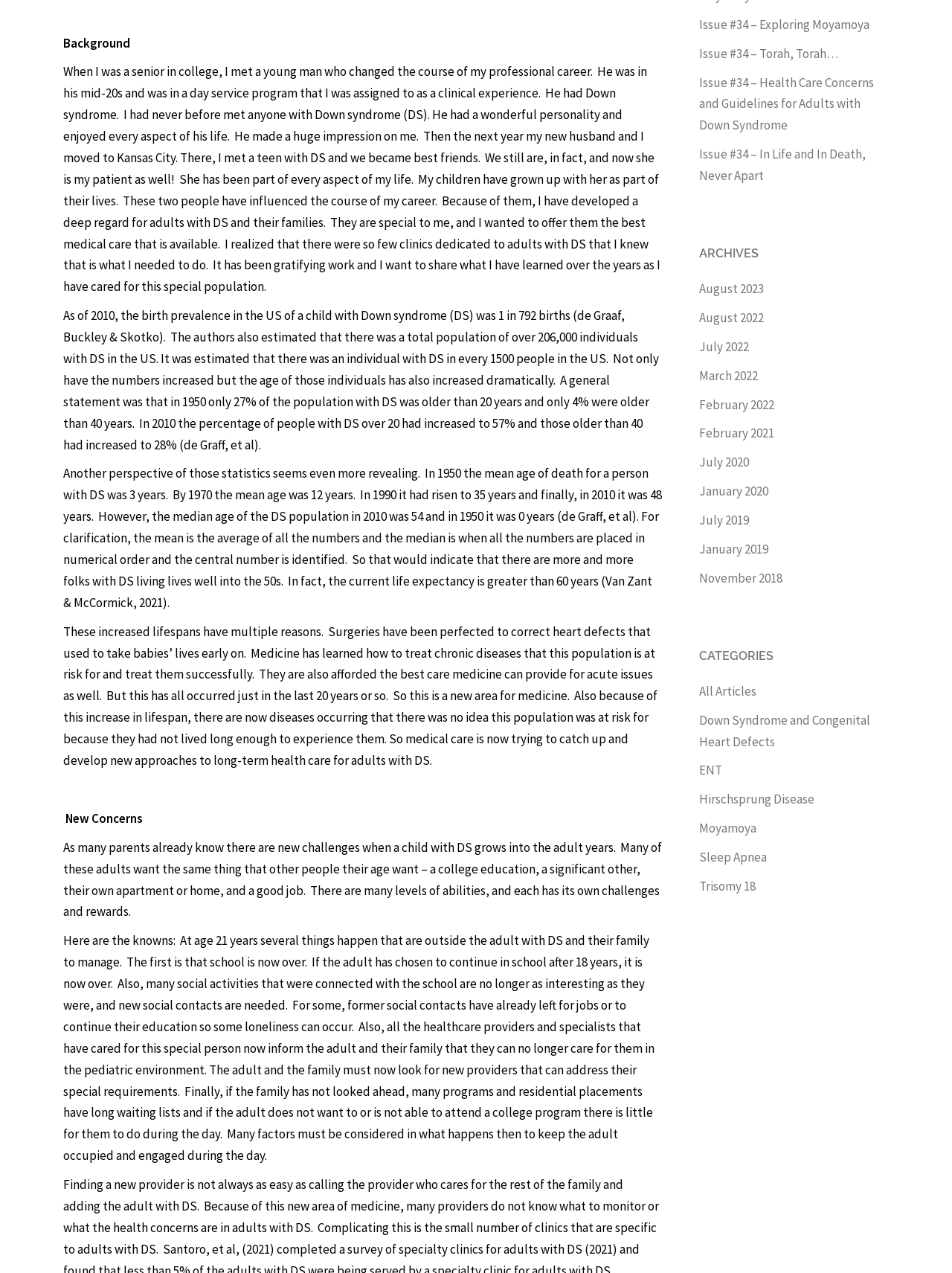Using the provided element description: "M Offline", identify the bounding box coordinates. The coordinates should be four floats between 0 and 1 in the order [left, top, right, bottom].

None